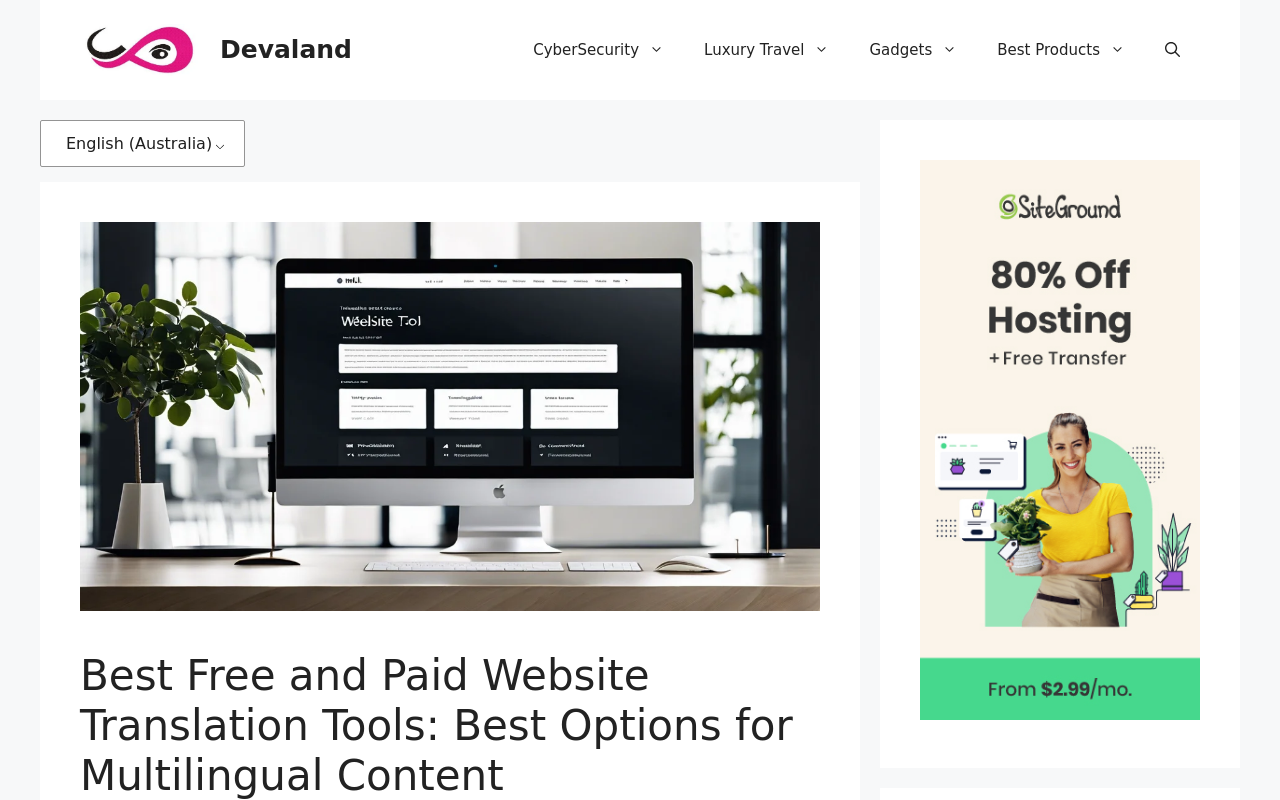Kindly determine the bounding box coordinates for the clickable area to achieve the given instruction: "Click on the 'Mustbalance' link".

None